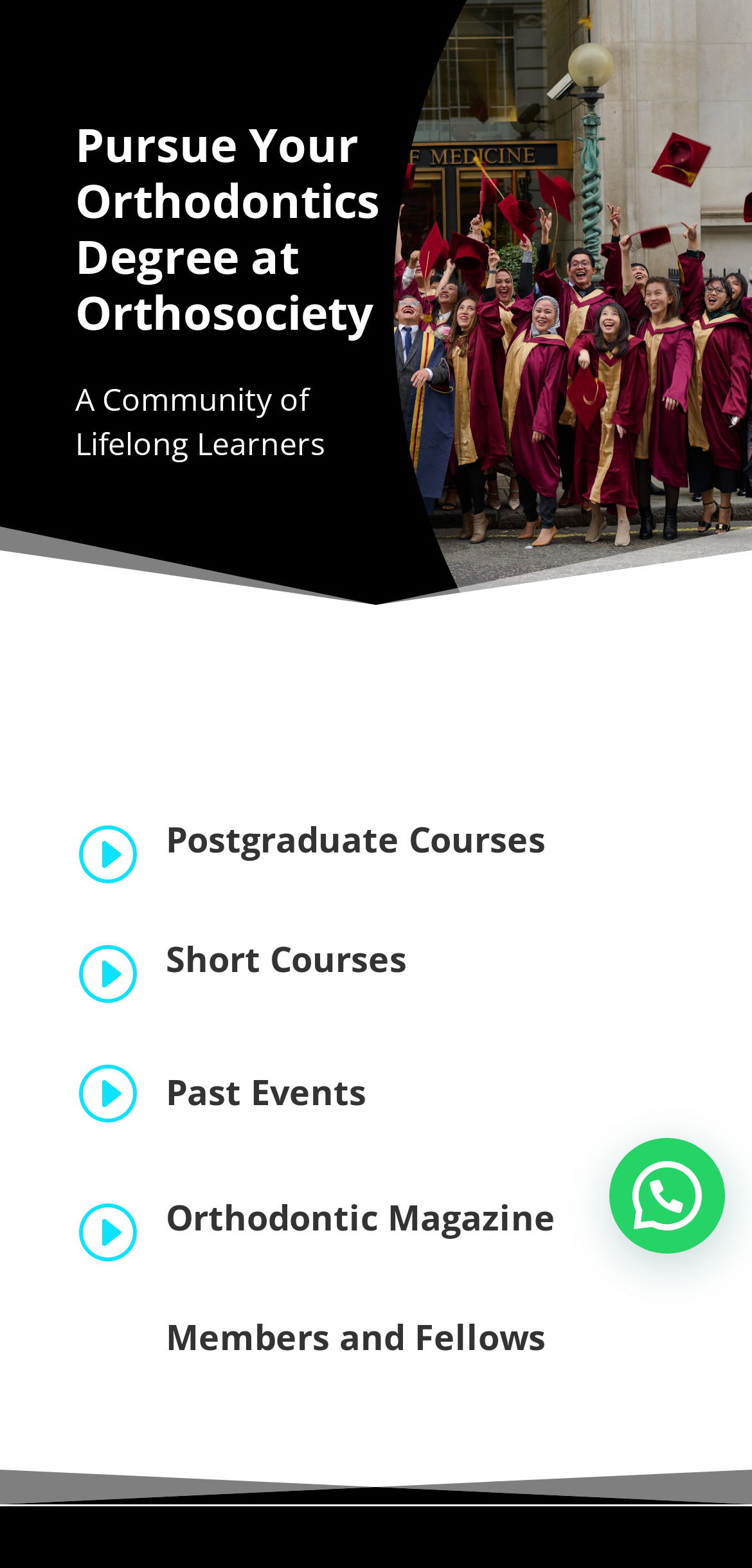Specify the bounding box coordinates of the region I need to click to perform the following instruction: "Read Orthodontic Magazine". The coordinates must be four float numbers in the range of 0 to 1, i.e., [left, top, right, bottom].

[0.221, 0.762, 0.738, 0.792]